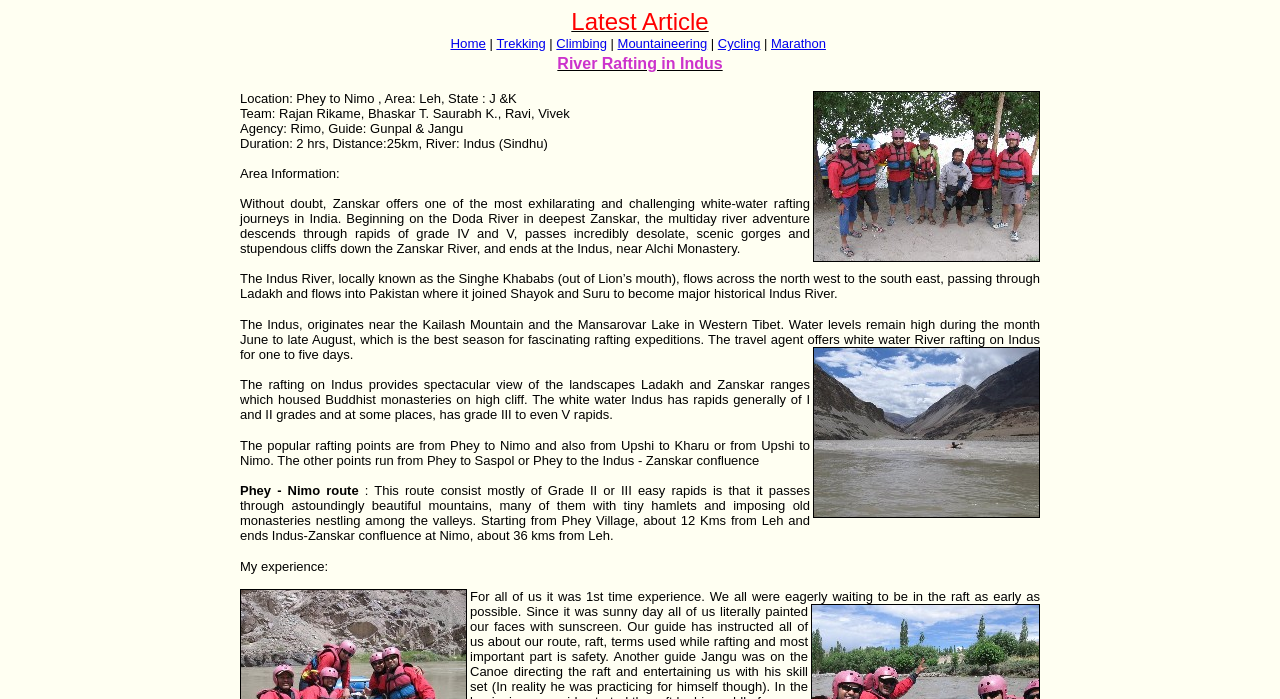Provide a one-word or brief phrase answer to the question:
What is the duration of the river rafting journey?

2 hrs